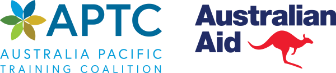What is the primary goal of the APTC and Australian Aid partnership?
Analyze the image and provide a thorough answer to the question.

The partnership aims to enhance the skills and capabilities of individuals in small businesses, particularly empowering women through targeted training programs, which indicates the primary goal is to empower women.